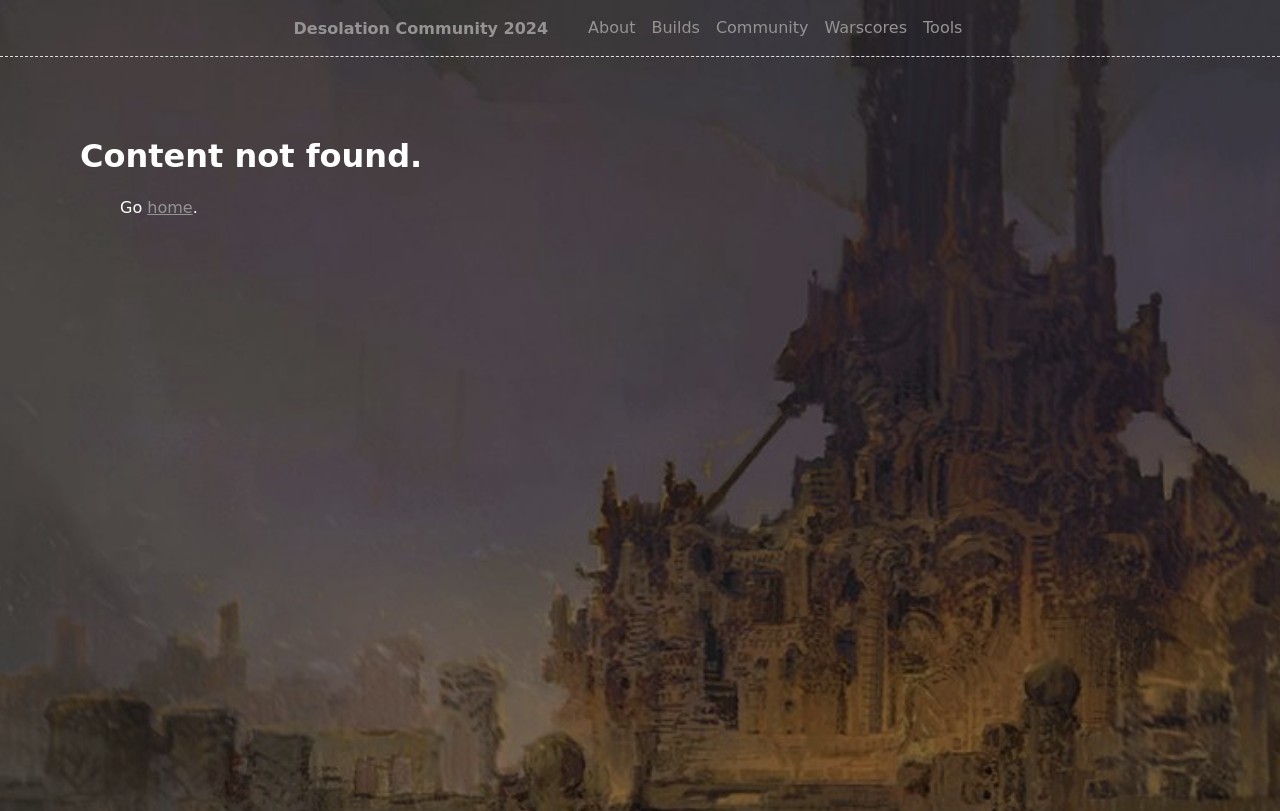Provide an in-depth caption for the contents of the webpage.

The webpage is titled "Desolation Community 2024" and is an upcoming community site. At the top-left corner, there is a "Skip to main content" link. Below it, the website's title "Desolation Community 2024" is displayed prominently. 

A navigation menu is located at the top-center of the page, consisting of six links: "About", "Builds", "Community", "Warscores", and "Tools", arranged from left to right. 

The main content area is below the navigation menu. It appears to be an error message, as the heading "Content not found. #" is displayed. Within this section, there is a link "#" and a phrase "Go home." with a period at the end. The "Go" text is separate from the "home" link.